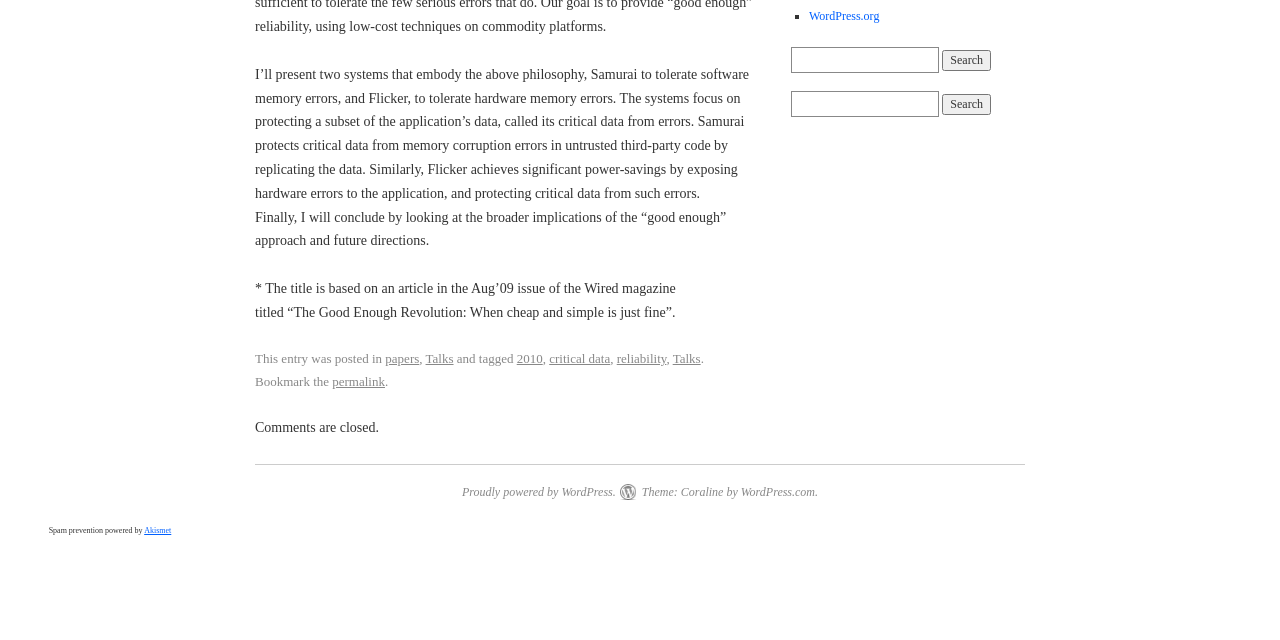Please determine the bounding box coordinates for the UI element described here. Use the format (top-left x, top-left y, bottom-right x, bottom-right y) with values bounded between 0 and 1: parent_node: Search for: name="s"

[0.618, 0.073, 0.734, 0.113]